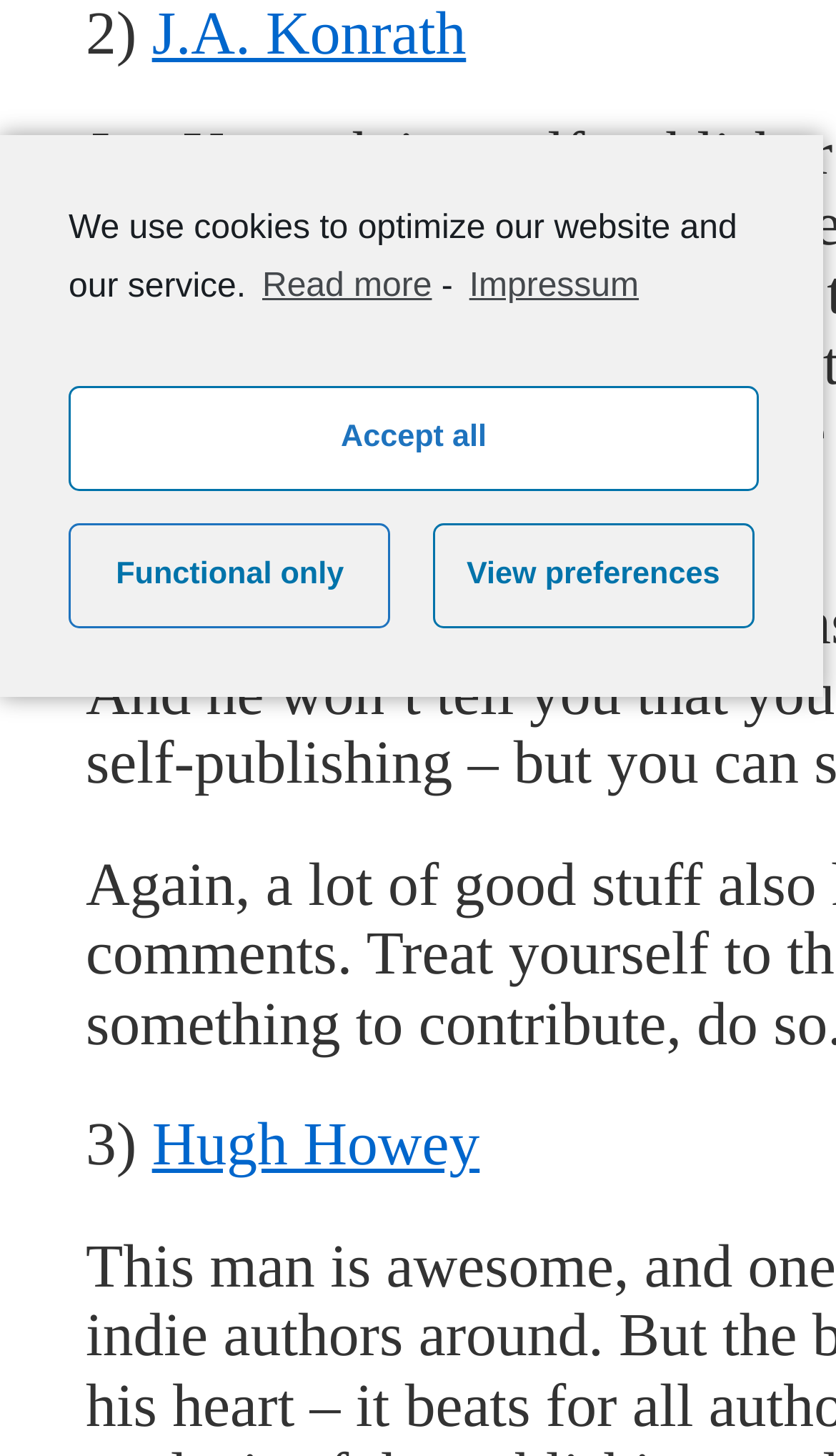Determine the bounding box coordinates of the section to be clicked to follow the instruction: "Visit Hugh Howey's page". The coordinates should be given as four float numbers between 0 and 1, formatted as [left, top, right, bottom].

[0.182, 0.765, 0.574, 0.811]